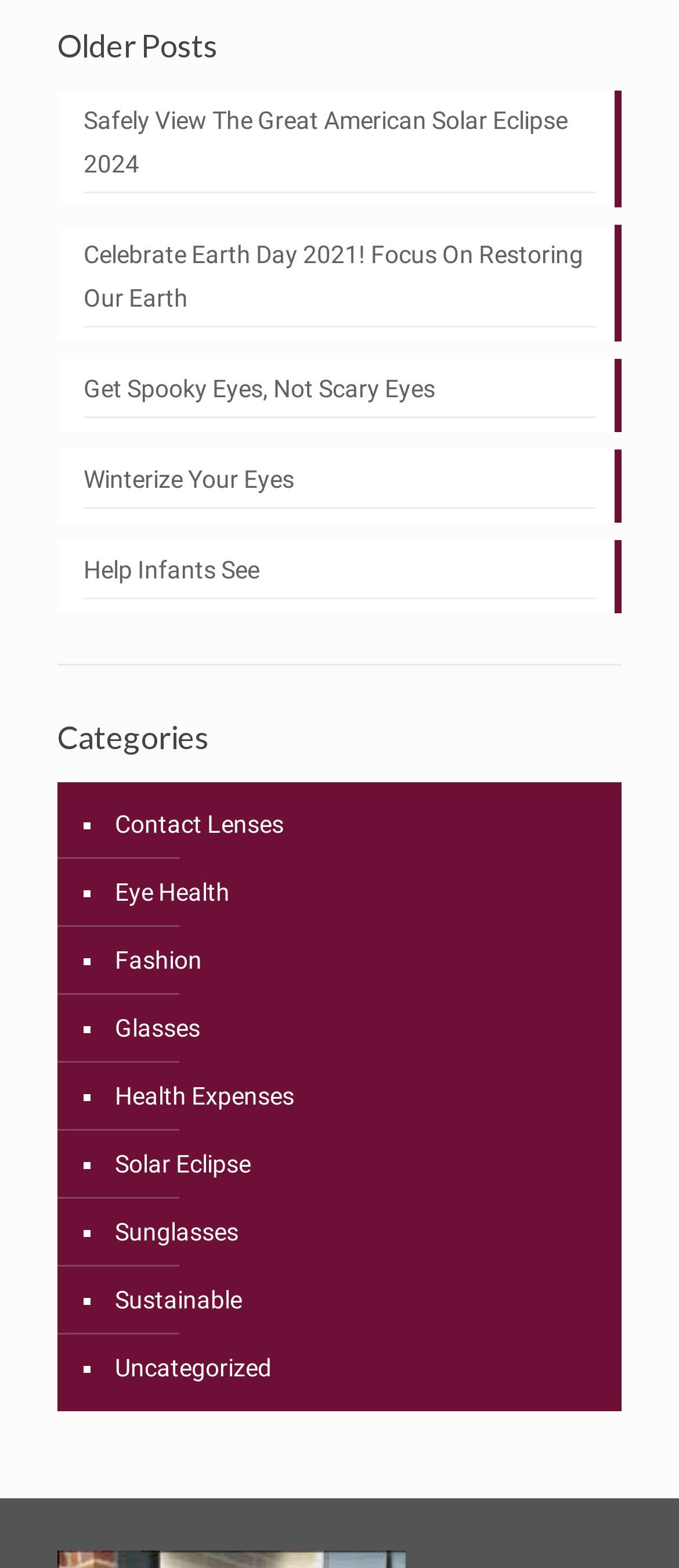Please determine the bounding box coordinates of the clickable area required to carry out the following instruction: "View older posts". The coordinates must be four float numbers between 0 and 1, represented as [left, top, right, bottom].

[0.085, 0.017, 0.915, 0.041]